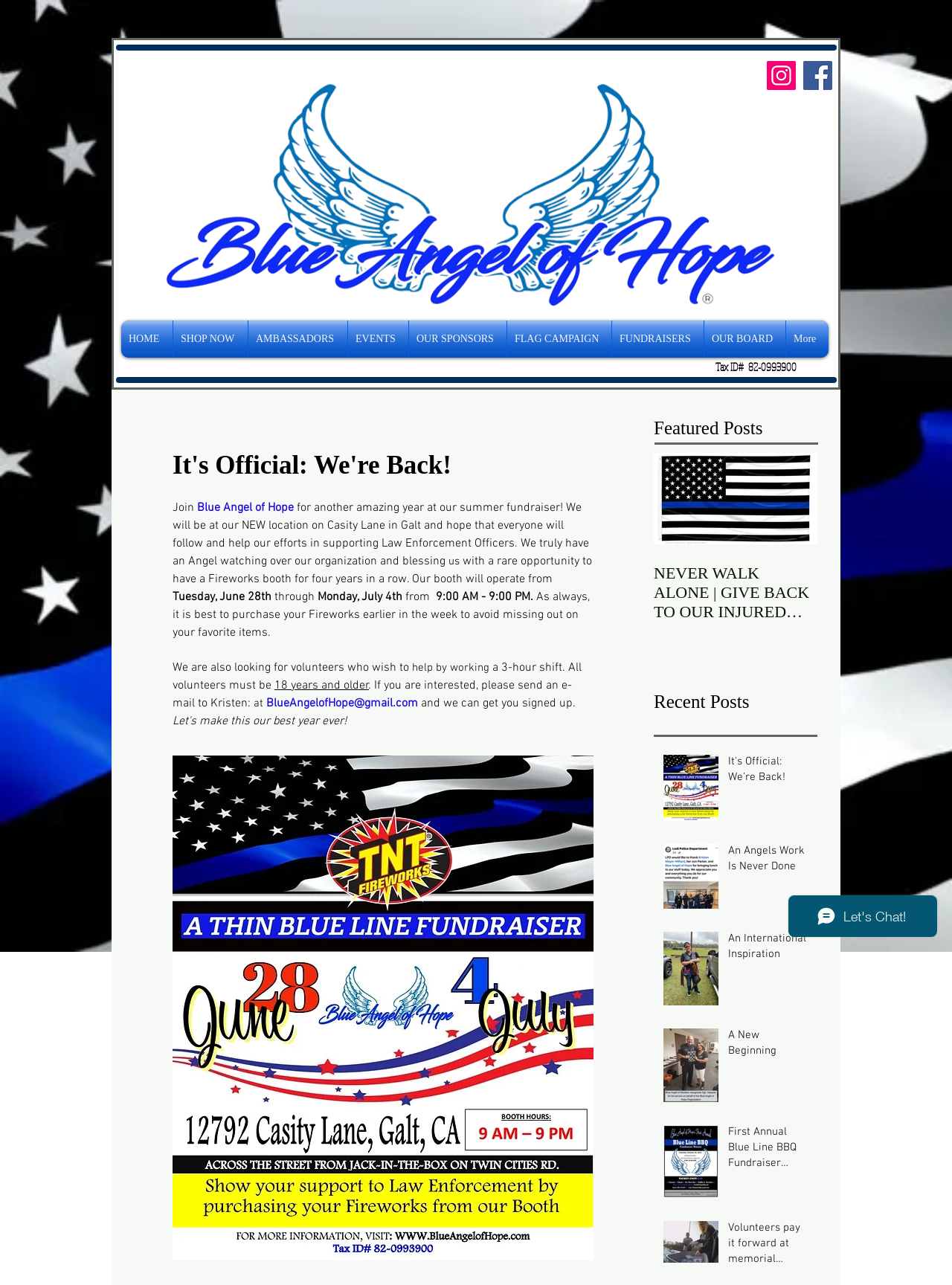Please mark the clickable region by giving the bounding box coordinates needed to complete this instruction: "Click the Wix Chat iframe".

[0.82, 0.691, 1.0, 0.741]